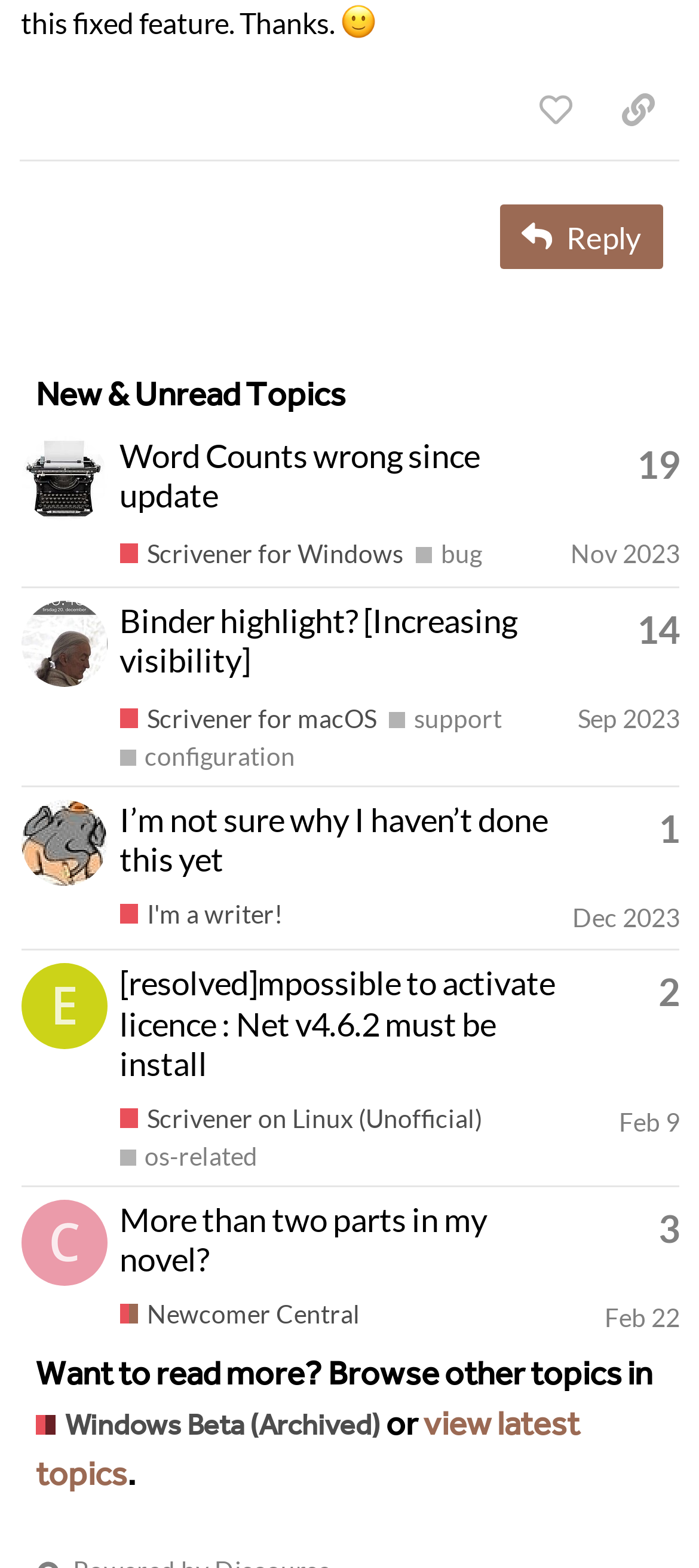What is the function of the 'like this post' button?
Answer the question with a single word or phrase derived from the image.

To show appreciation